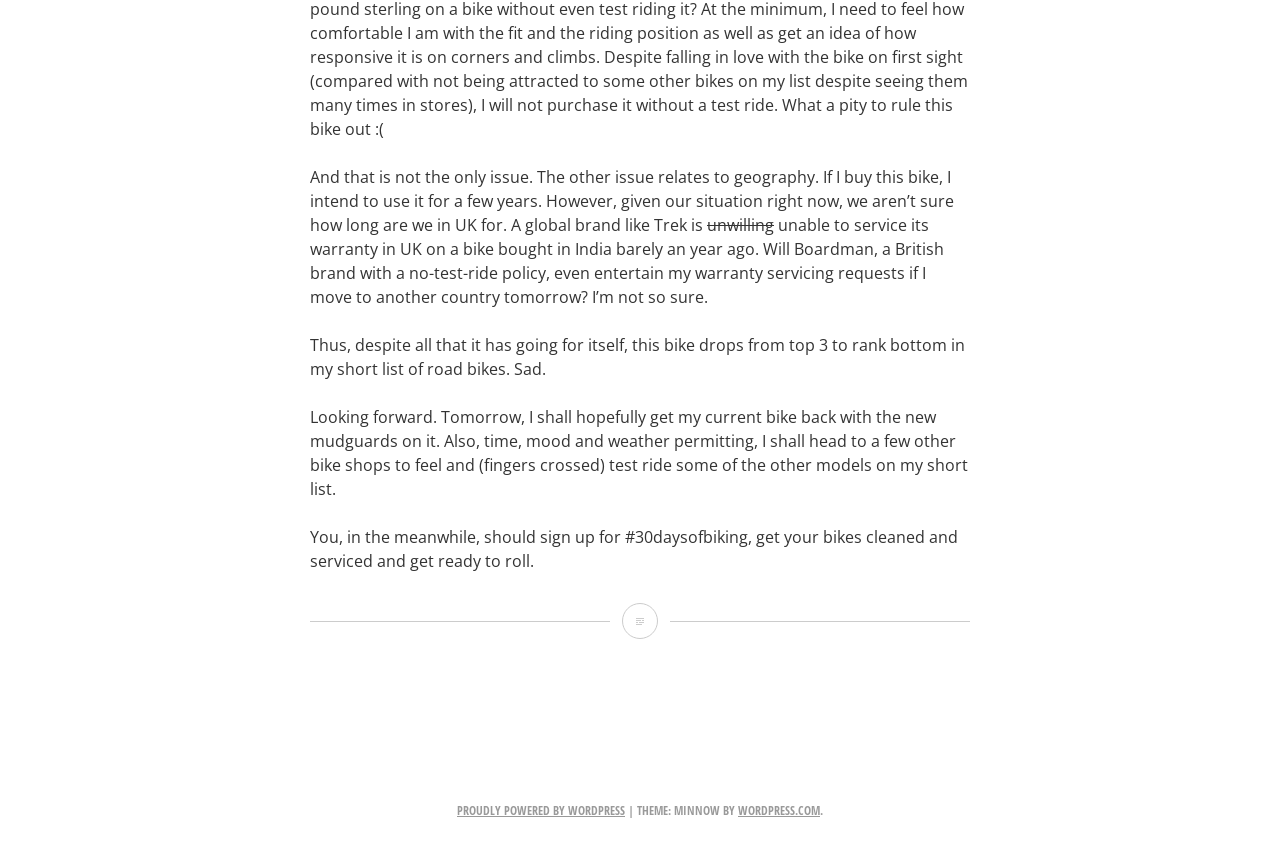What is the author planning to do tomorrow?
Please provide a single word or phrase as your answer based on the image.

Get bike back and test ride others